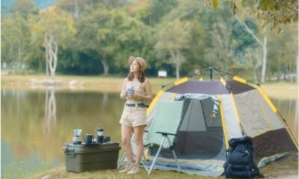Create a detailed narrative of what is happening in the image.

The image captures a serene camping scene by the water's edge. A woman stands comfortably outside a partially set-up tent, enjoying a moment of relaxation while holding a beverage. She's dressed in casual summer attire, which perfectly complements the bright, natural surroundings. The tent appears well-equipped with camping gear, including a portable cooking set and a backpack nearby, suggesting that she is ready for a day of outdoor adventure. Behind her, the calm water reflects the lush greenery and distant trees, enhancing the peaceful atmosphere of this idyllic camping getaway. This scene evokes a sense of tranquility and invites viewers to imagine themselves immersed in nature, enjoying the simple pleasures of camping.